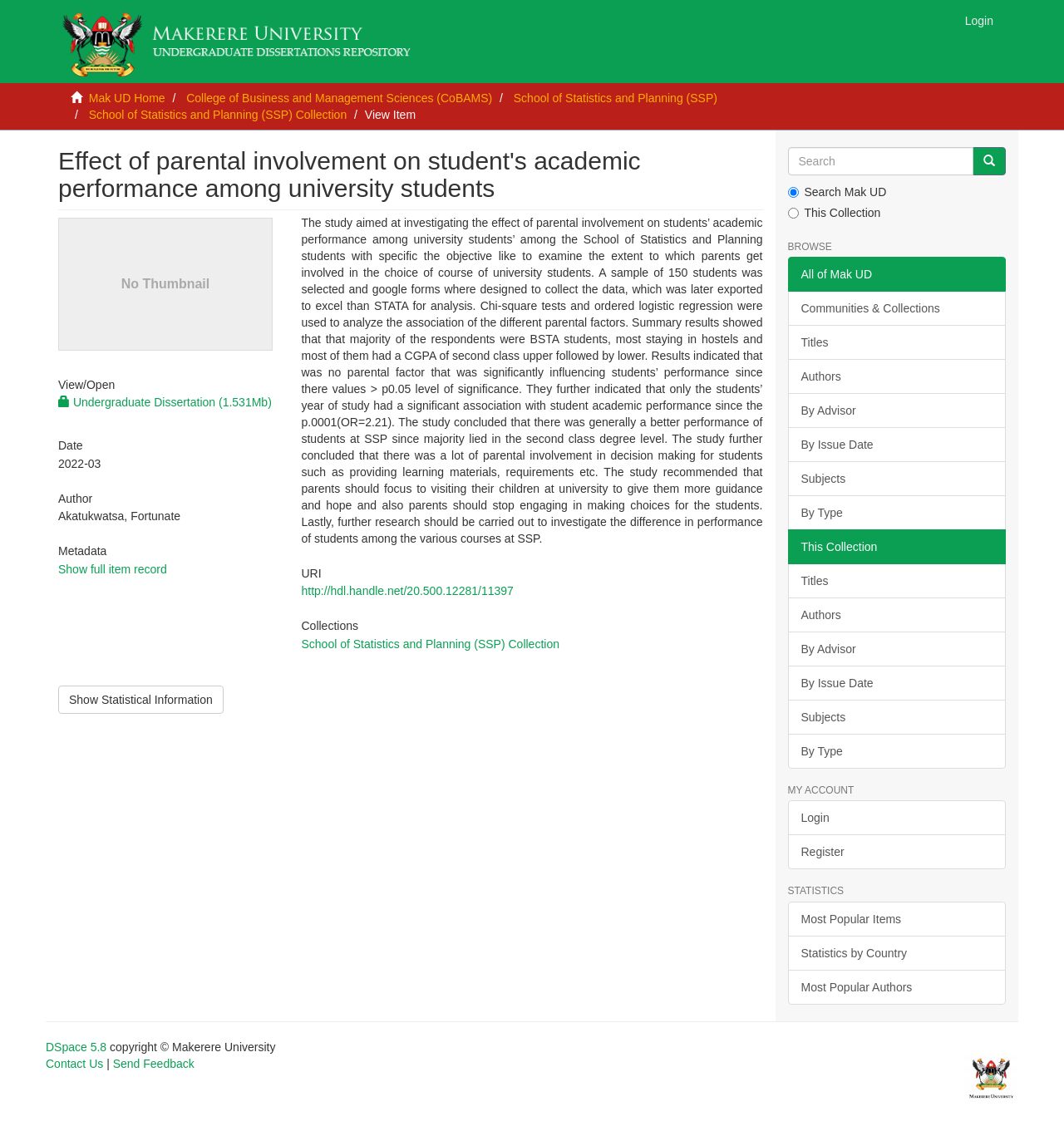Using the information in the image, give a comprehensive answer to the question: 
What is the title of the dissertation?

The title of the dissertation can be found in the heading element with the text 'Effect of parental involvement on student's academic performance among university students' which is located at the top of the webpage.